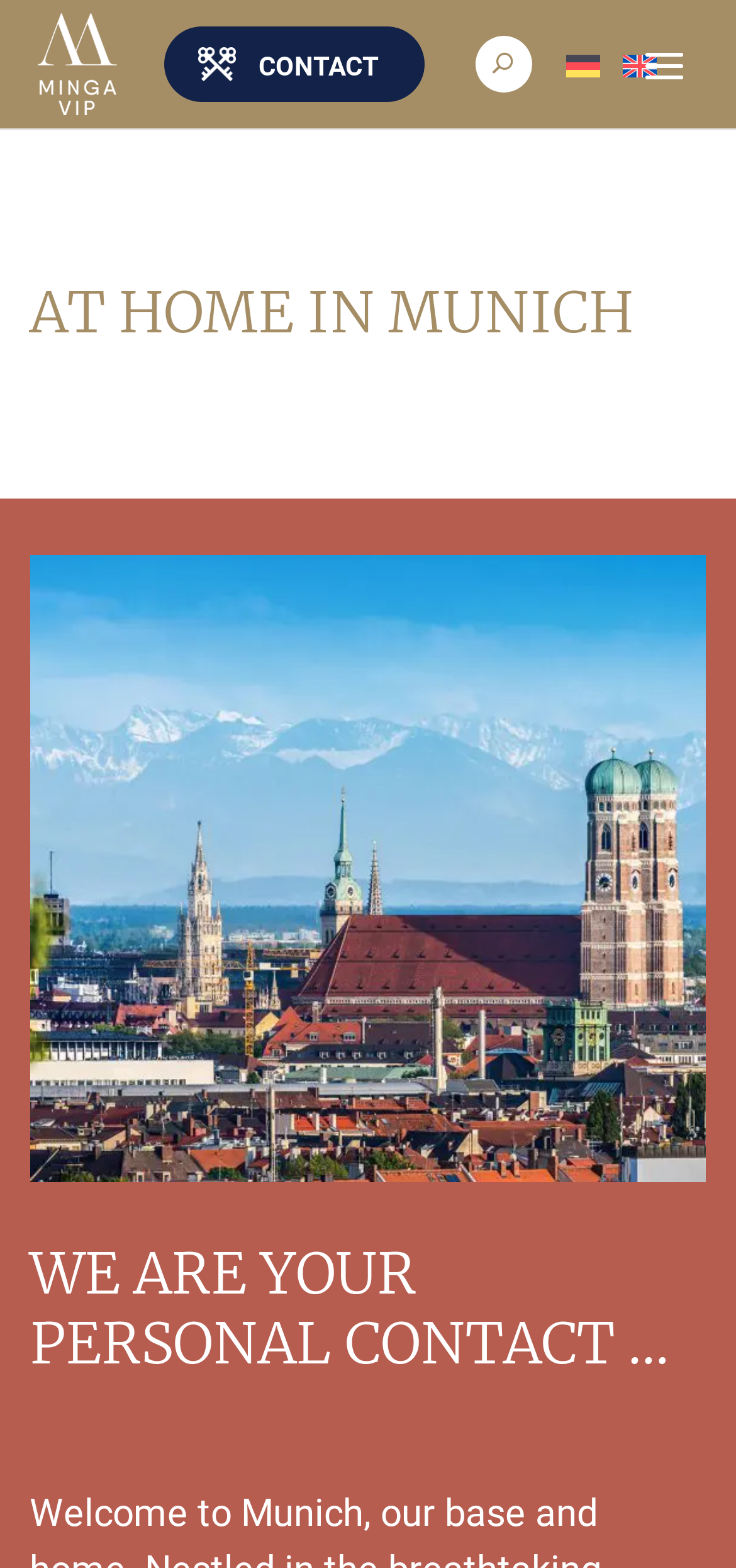Identify the first-level heading on the webpage and generate its text content.

AT HOME IN MUNICH